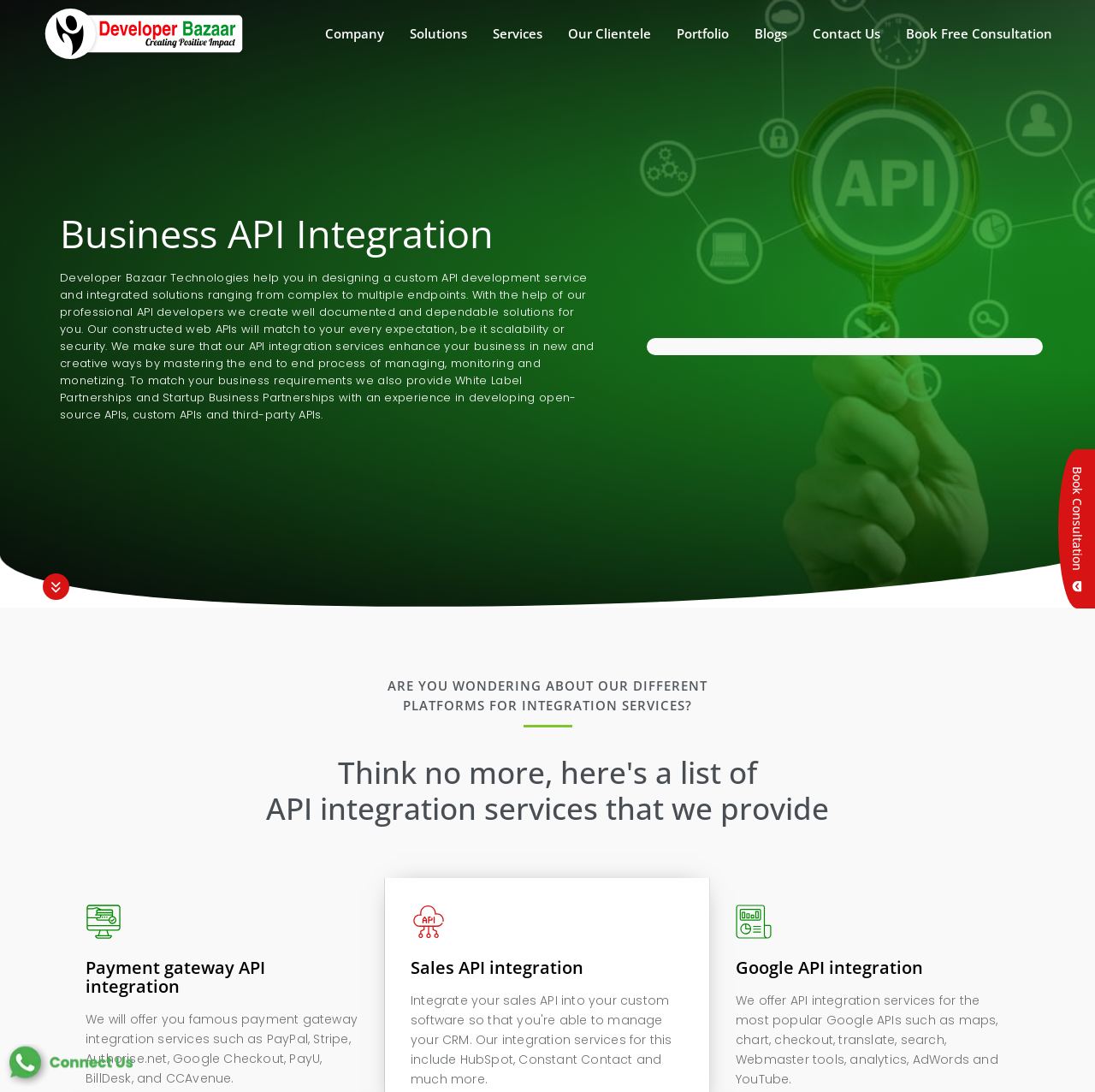Can you specify the bounding box coordinates for the region that should be clicked to fulfill this instruction: "Read about Business API Integration".

[0.055, 0.196, 0.583, 0.231]